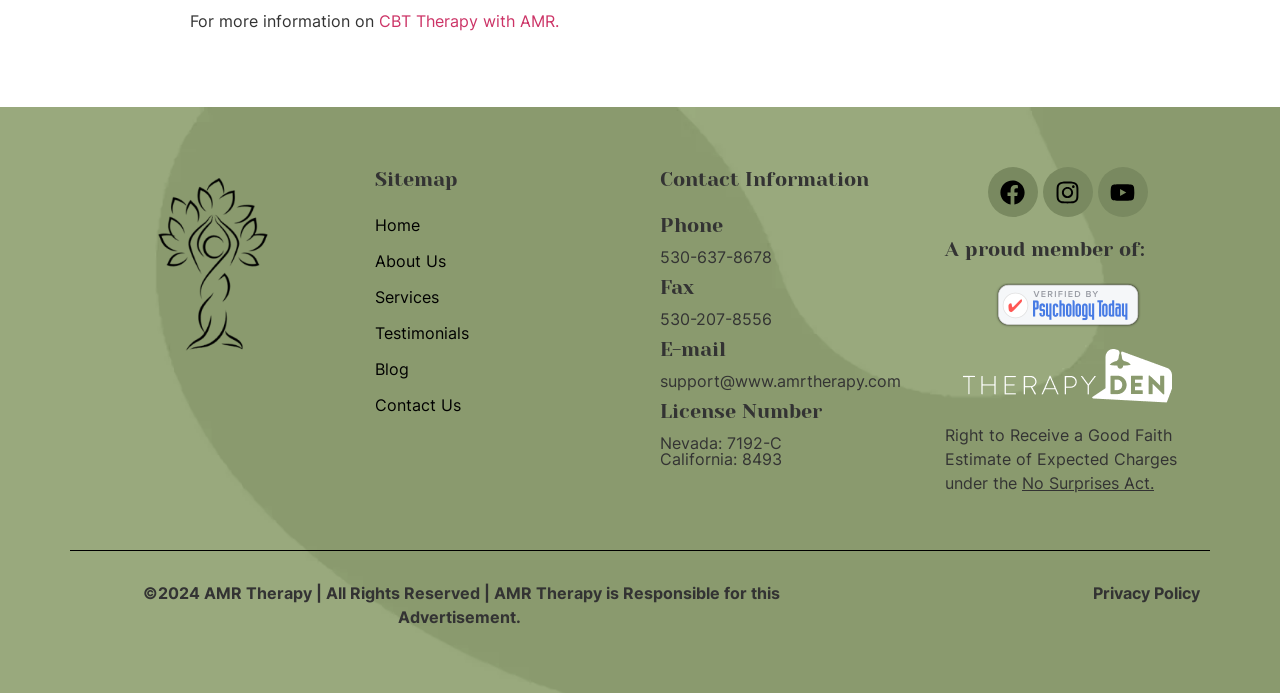Find the bounding box coordinates for the area that must be clicked to perform this action: "Check the Facebook link".

[0.771, 0.241, 0.811, 0.313]